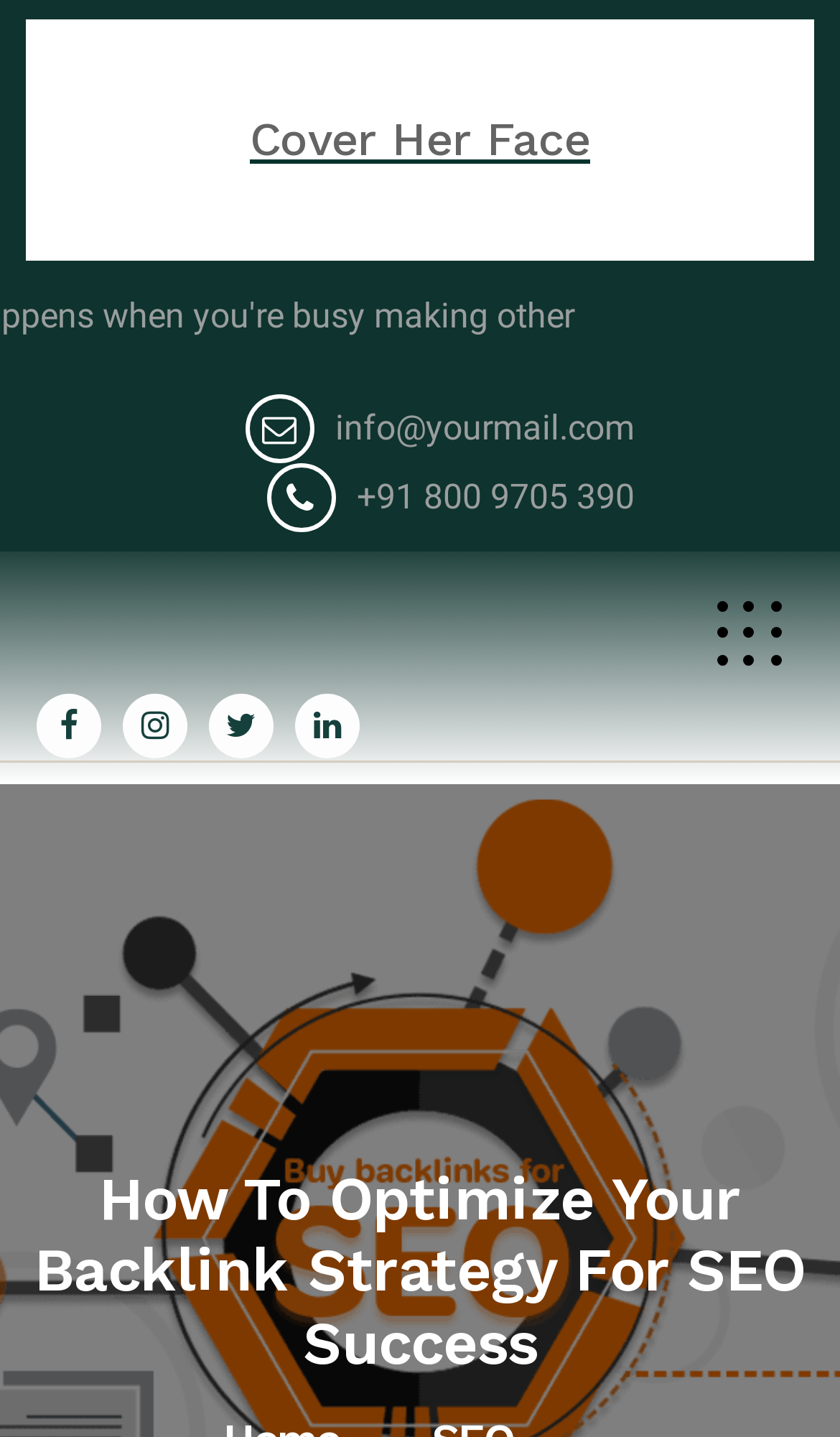Give an extensive and precise description of the webpage.

The webpage appears to be an article or blog post about optimizing backlink strategy for SEO success. At the top, there is a heading with the title "How To Optimize Your Backlink Strategy For SEO Success" which spans almost the entire width of the page. 

Below the title, there is a link with the text "Cover Her Face" which is also a heading, positioned near the top-left corner of the page. This link is likely the website's logo or brand name.

On the top-right corner, there are two links, one with an email address "info@yourmail.com" and another with a phone number "+91 800 9705 390", which are likely contact information.

Further down, there are four social media links, arranged horizontally, each with an icon, positioned near the middle of the page.